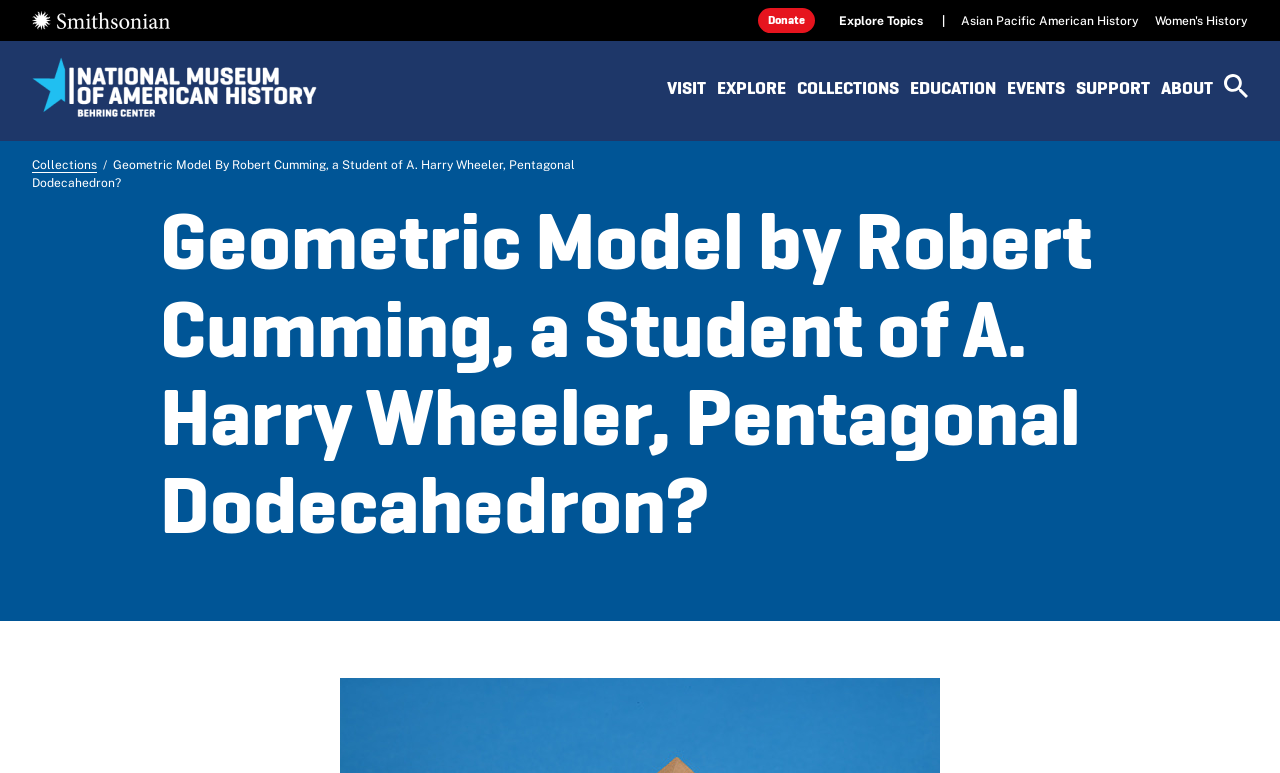What is the name of the student who created the geometric model?
Provide a detailed and well-explained answer to the question.

I determined the answer by examining the StaticText element with the description 'Geometric Model By Robert Cumming, a Student of A. Harry Wheeler, Pentagonal Dodecahedron?' which indicates that the student who created the geometric model is Robert Cumming.